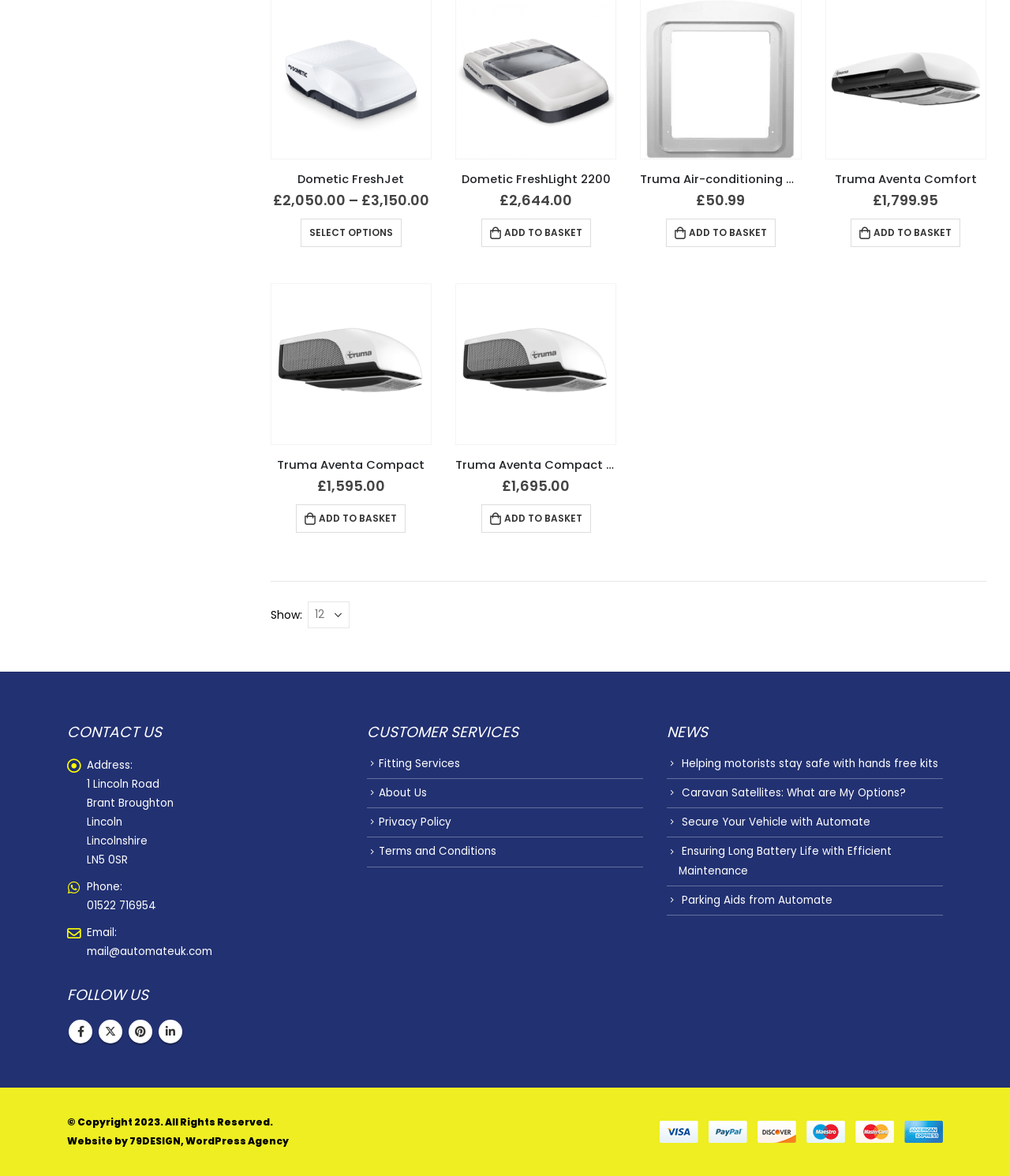Given the description of a UI element: "Parking Aids from Automate", identify the bounding box coordinates of the matching element in the webpage screenshot.

[0.675, 0.759, 0.824, 0.772]